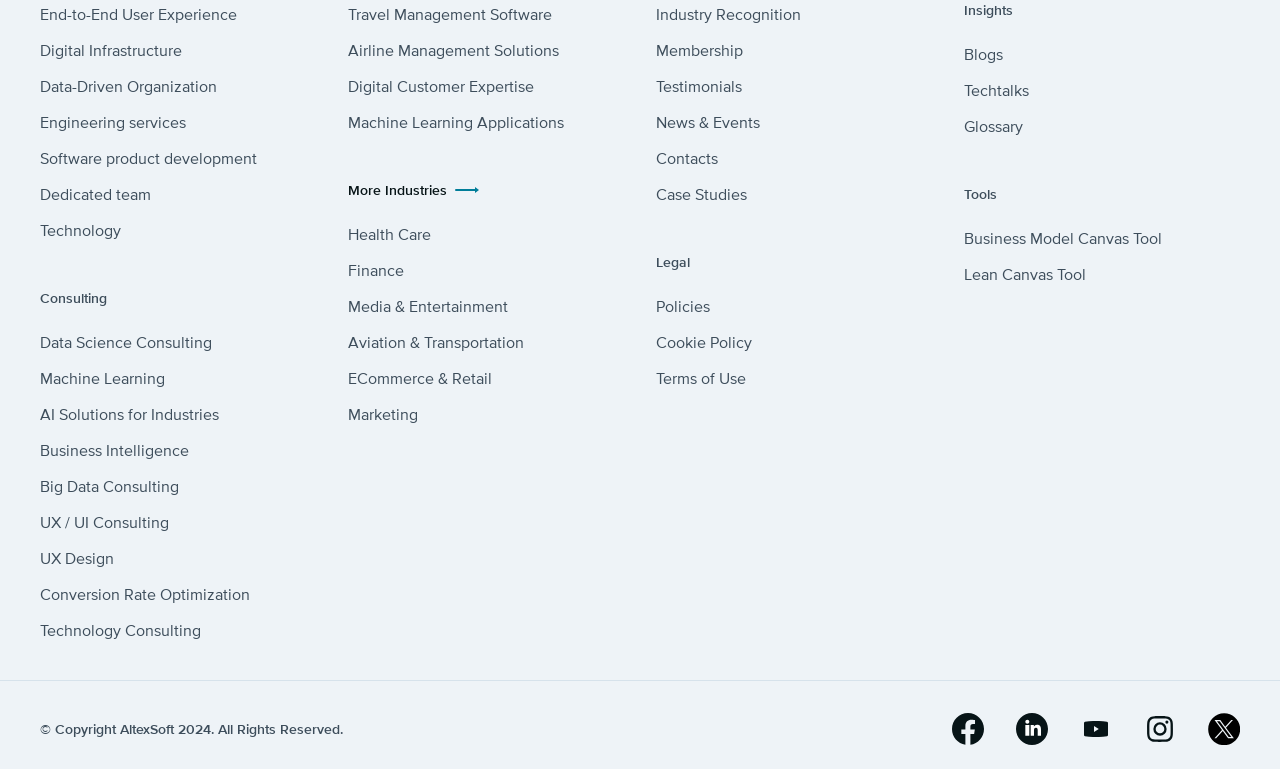Pinpoint the bounding box coordinates of the clickable element to carry out the following instruction: "Click on 'HOME'."

None